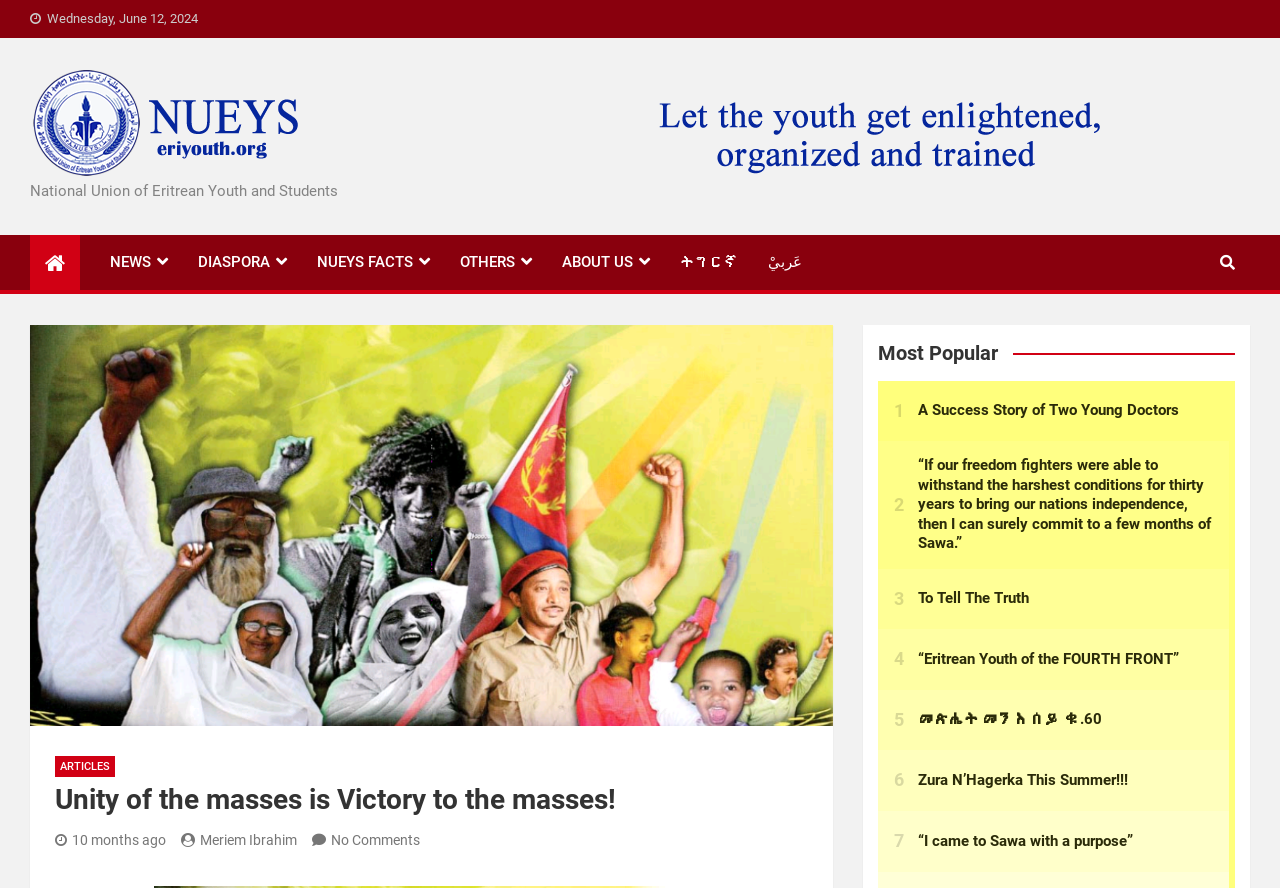Please identify the bounding box coordinates of the area I need to click to accomplish the following instruction: "Click the ABOUT US link".

[0.427, 0.264, 0.52, 0.327]